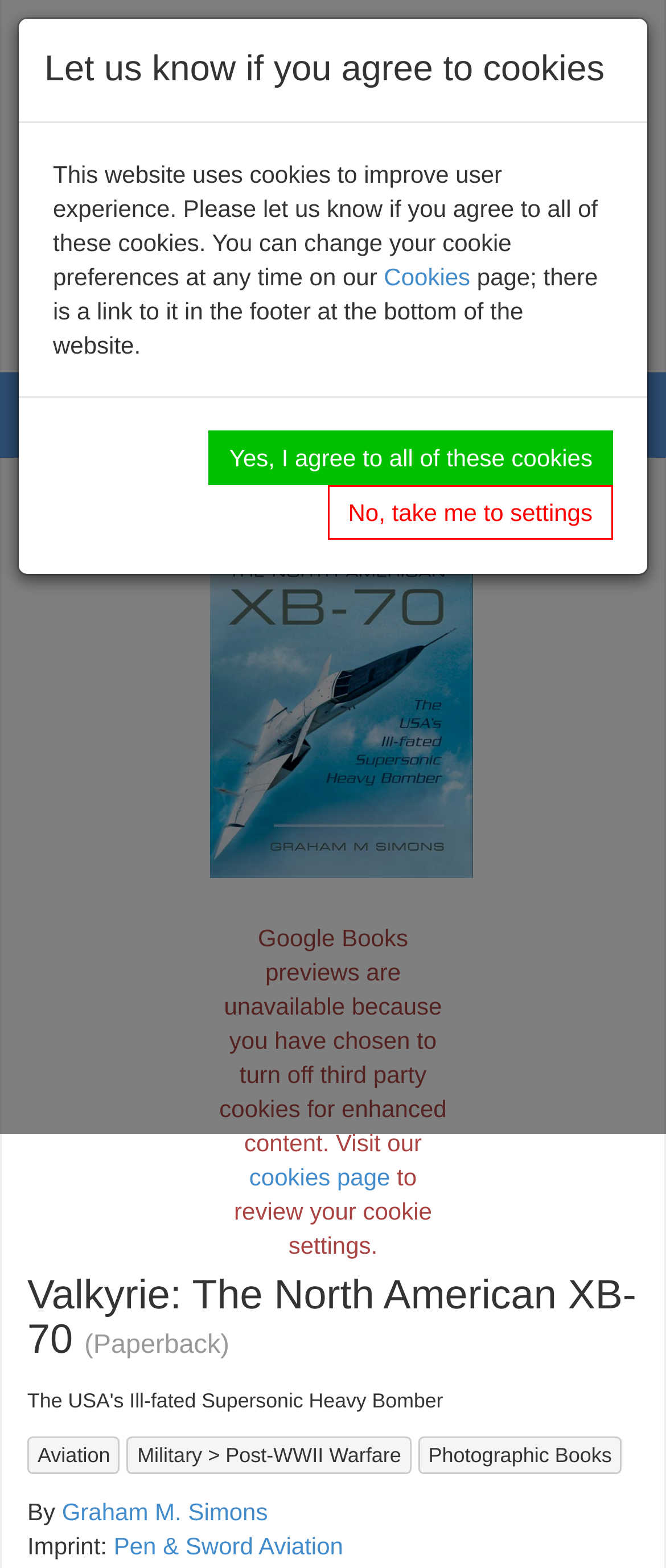Please mark the bounding box coordinates of the area that should be clicked to carry out the instruction: "Search for a book".

[0.318, 0.146, 0.954, 0.183]